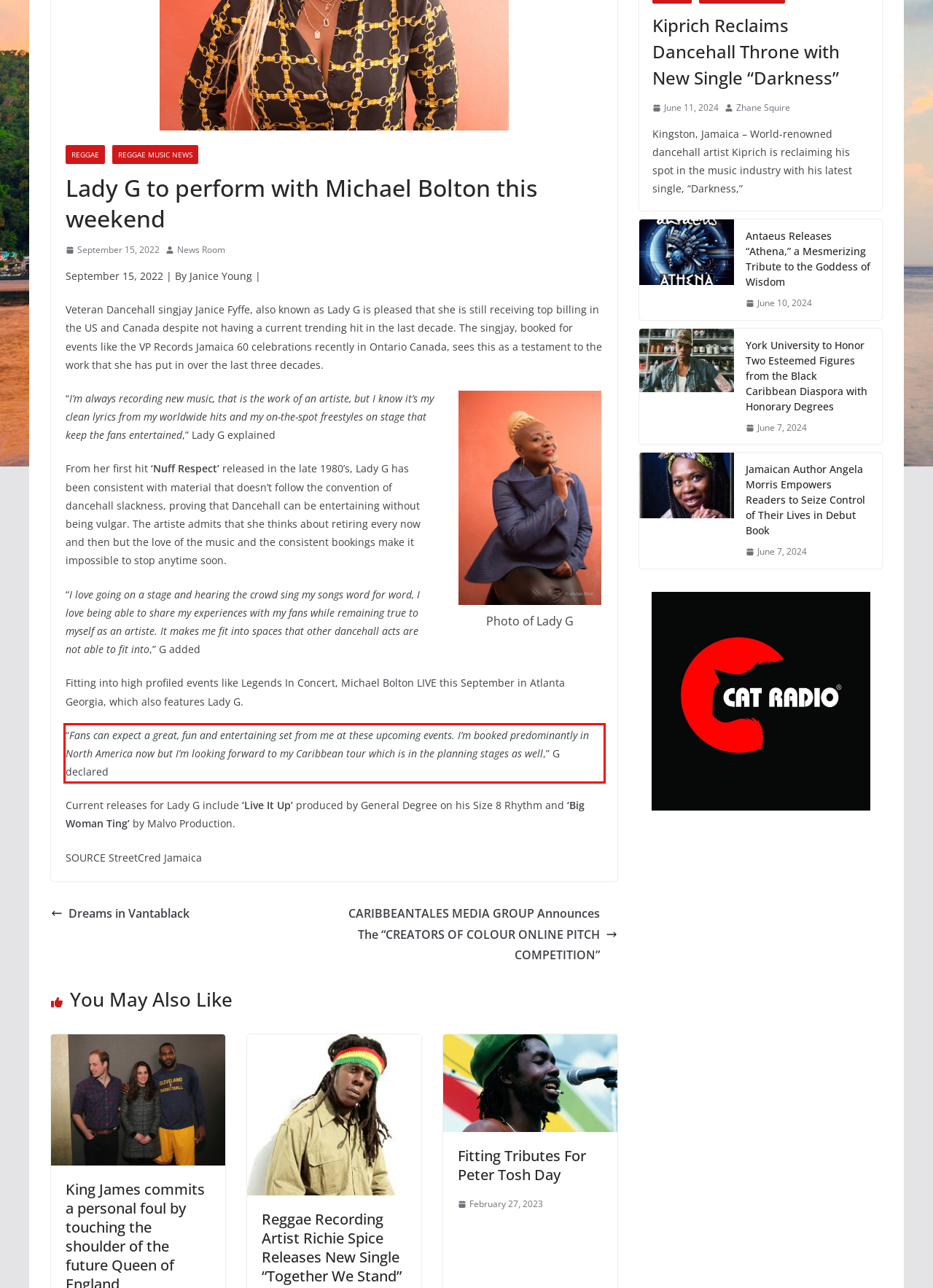You have a screenshot of a webpage where a UI element is enclosed in a red rectangle. Perform OCR to capture the text inside this red rectangle.

“Fans can expect a great, fun and entertaining set from me at these upcoming events. I’m booked predominantly in North America now but I’m looking forward to my Caribbean tour which is in the planning stages as well,” G declared